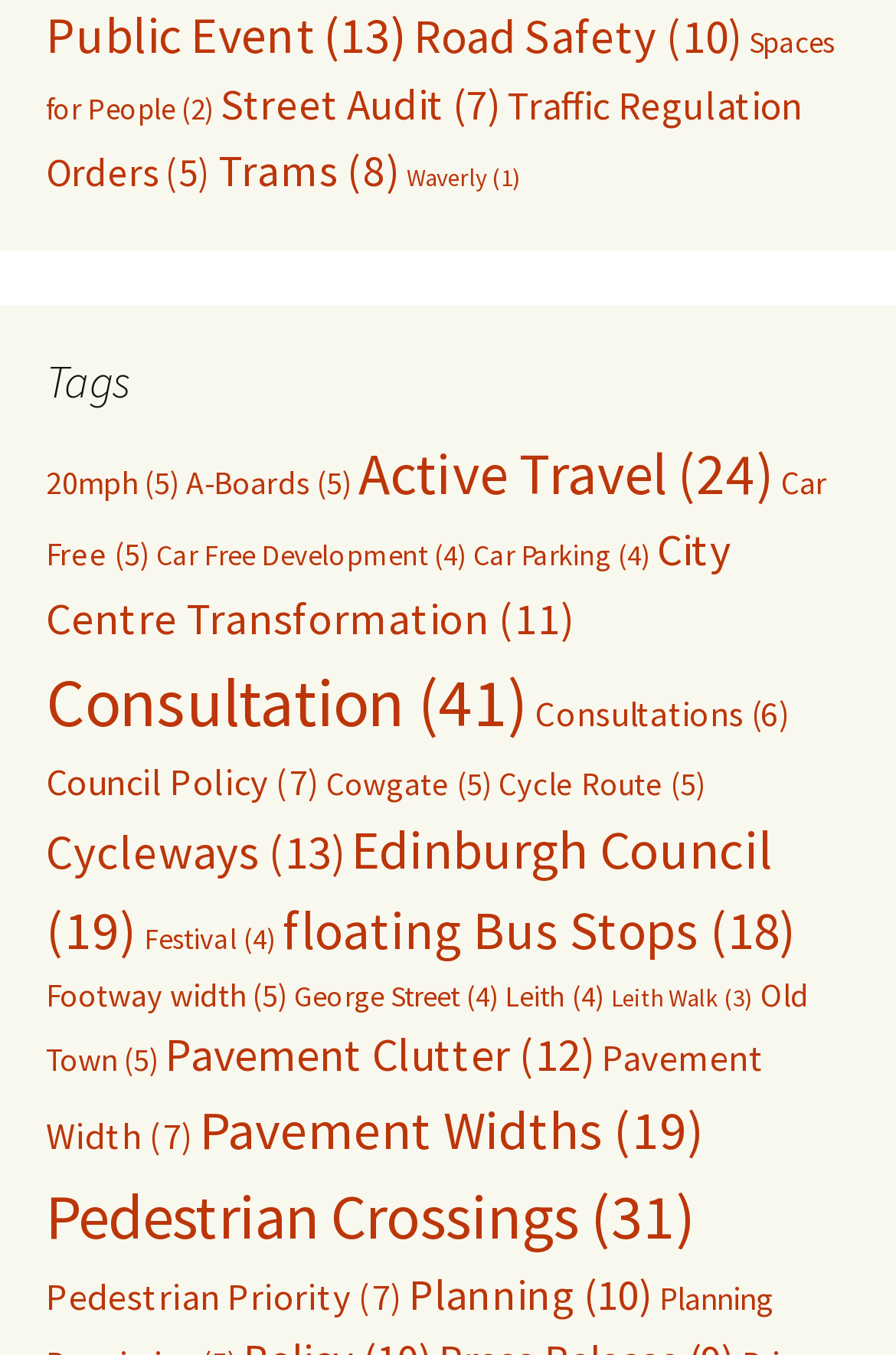Use a single word or phrase to answer the question:
What is the tag with the fewest items?

Waverly